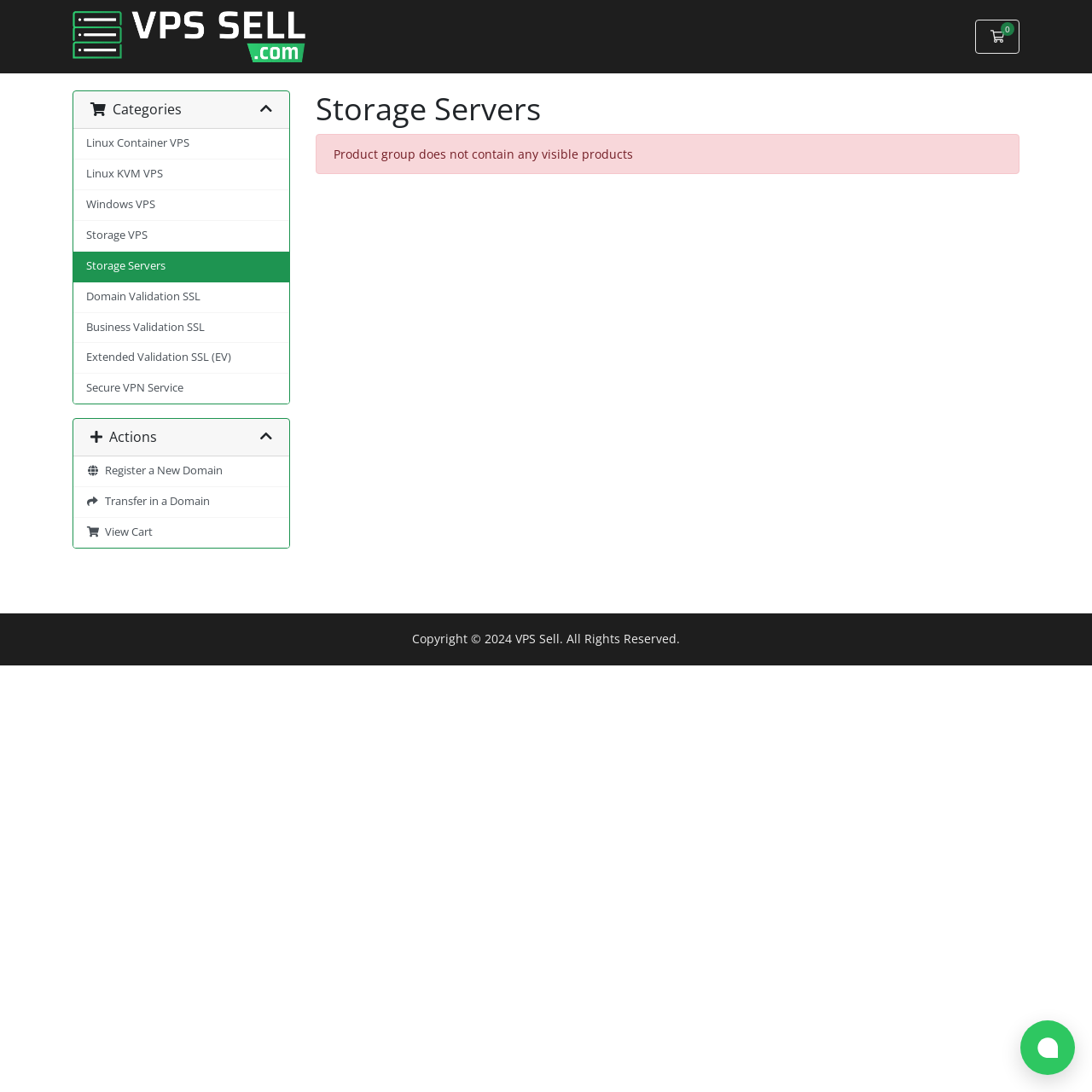What is the purpose of the button at the bottom-right corner?
Look at the screenshot and give a one-word or phrase answer.

Open chat window